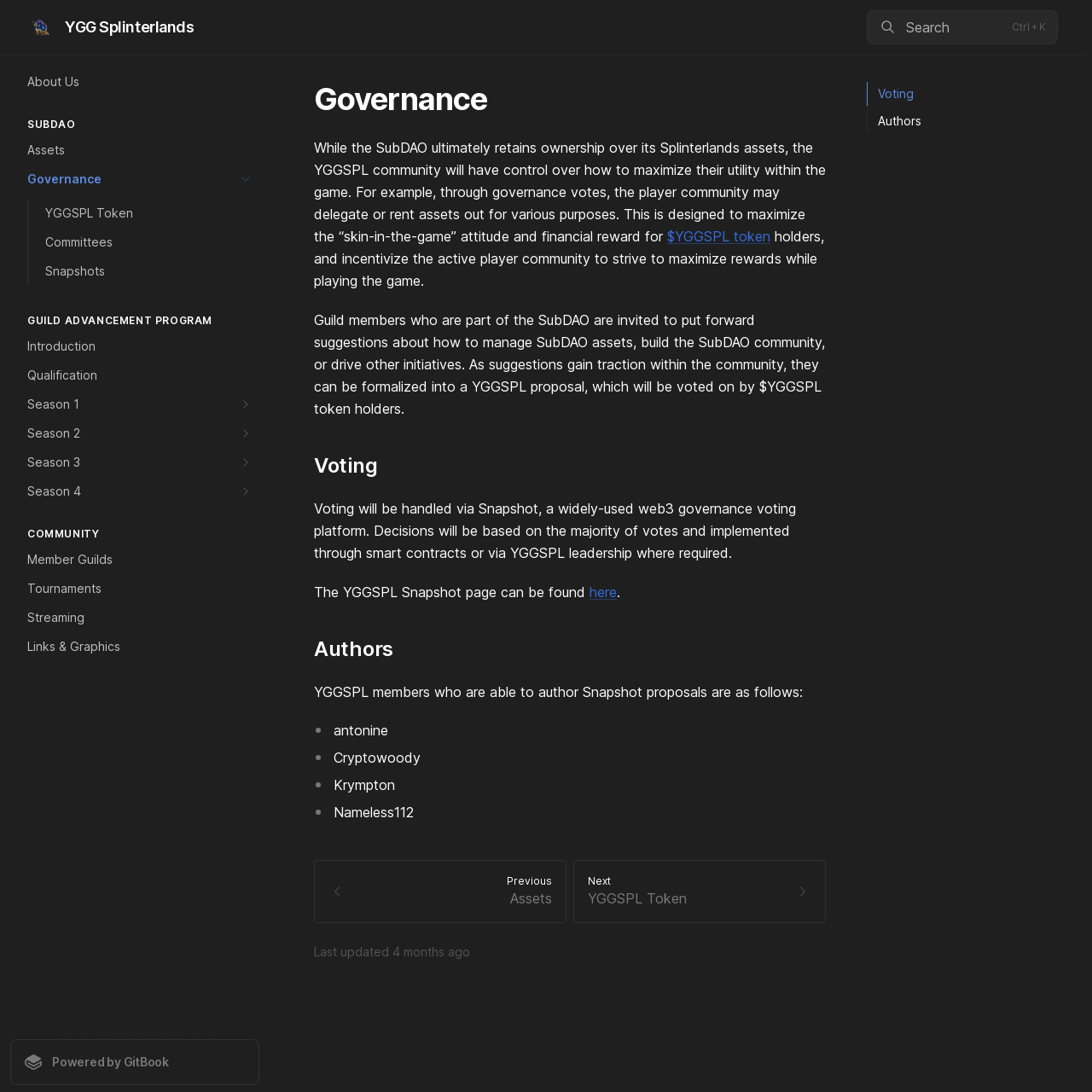What is the purpose of the Snapshot platform?
Refer to the screenshot and respond with a concise word or phrase.

Governance voting